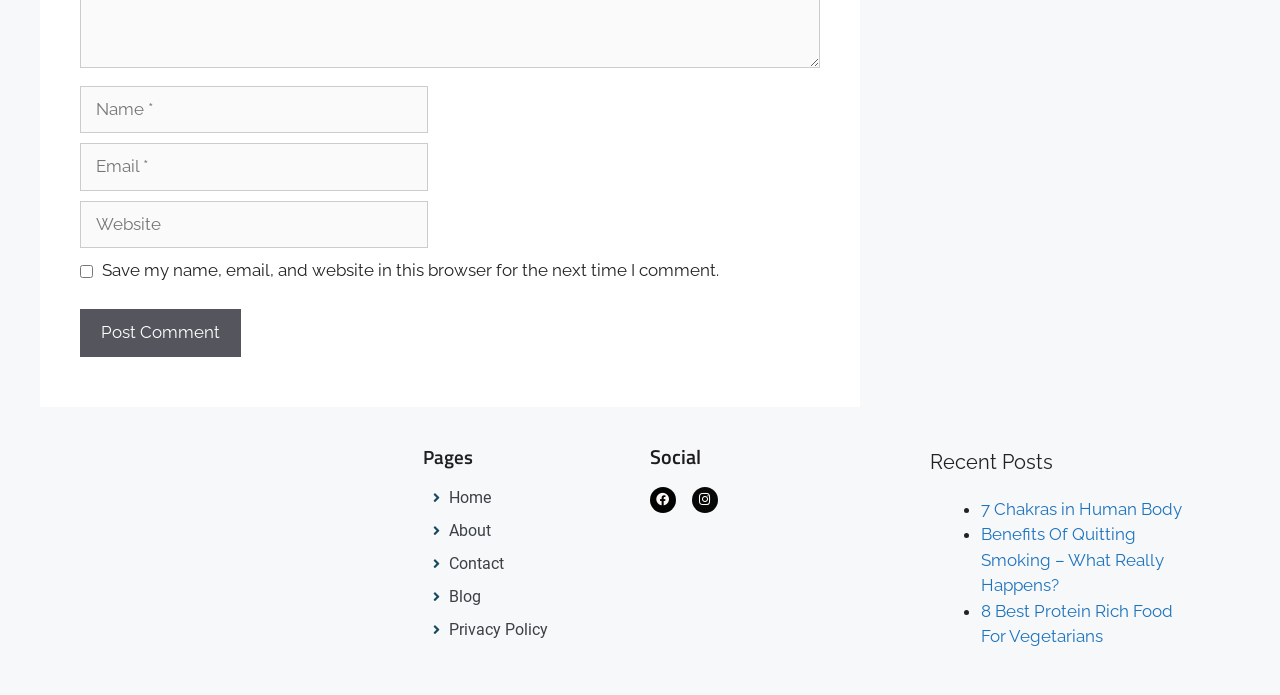Please answer the following question using a single word or phrase: 
How many recent posts are listed?

3